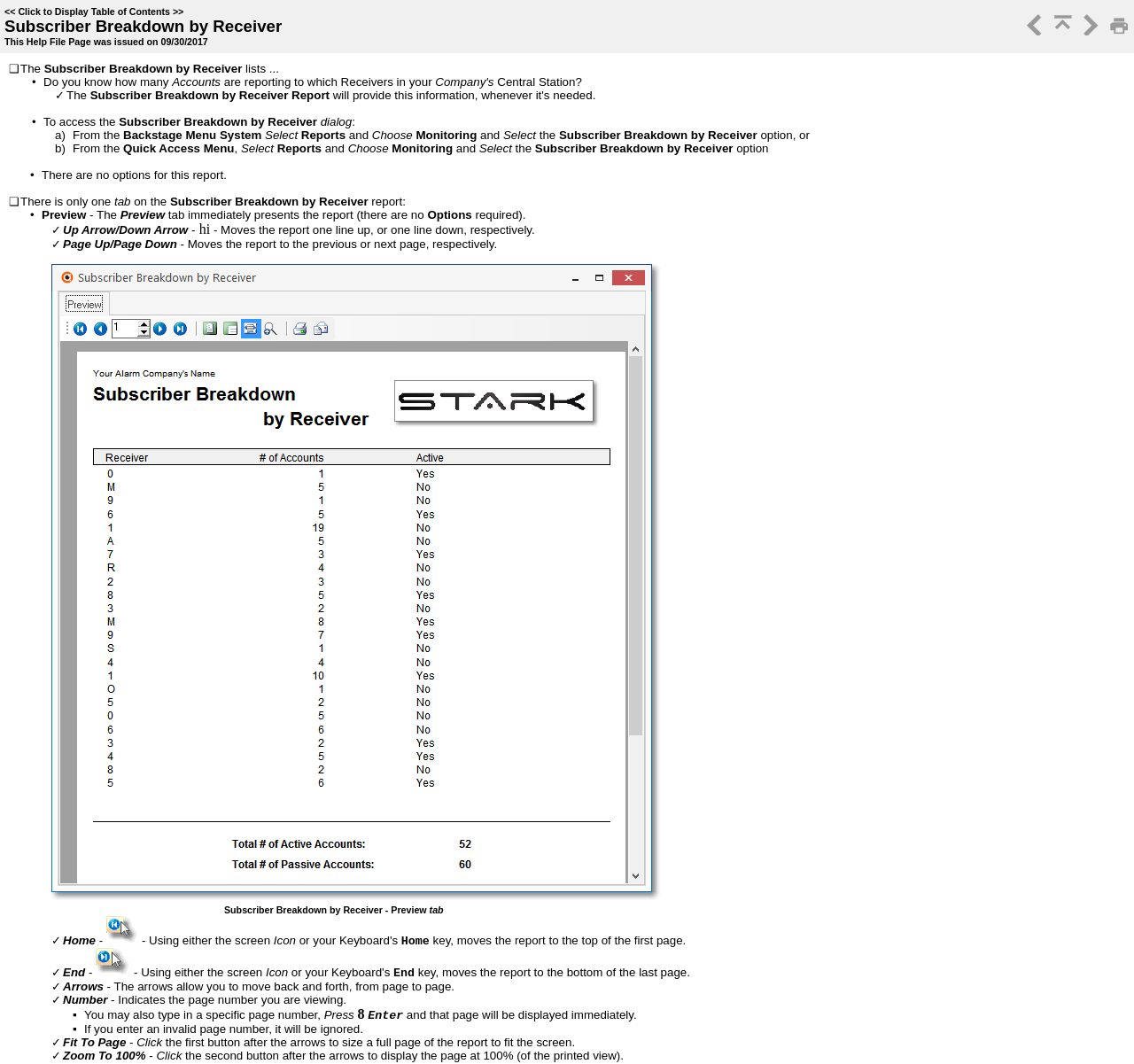How many tabs are there in the report?
Look at the screenshot and provide an in-depth answer.

The report has only one tab, which is the 'Preview' tab. This can be determined by reading the text on the webpage, which states that 'there is only one tab on the Subscriber Breakdown by Receiver report:'.